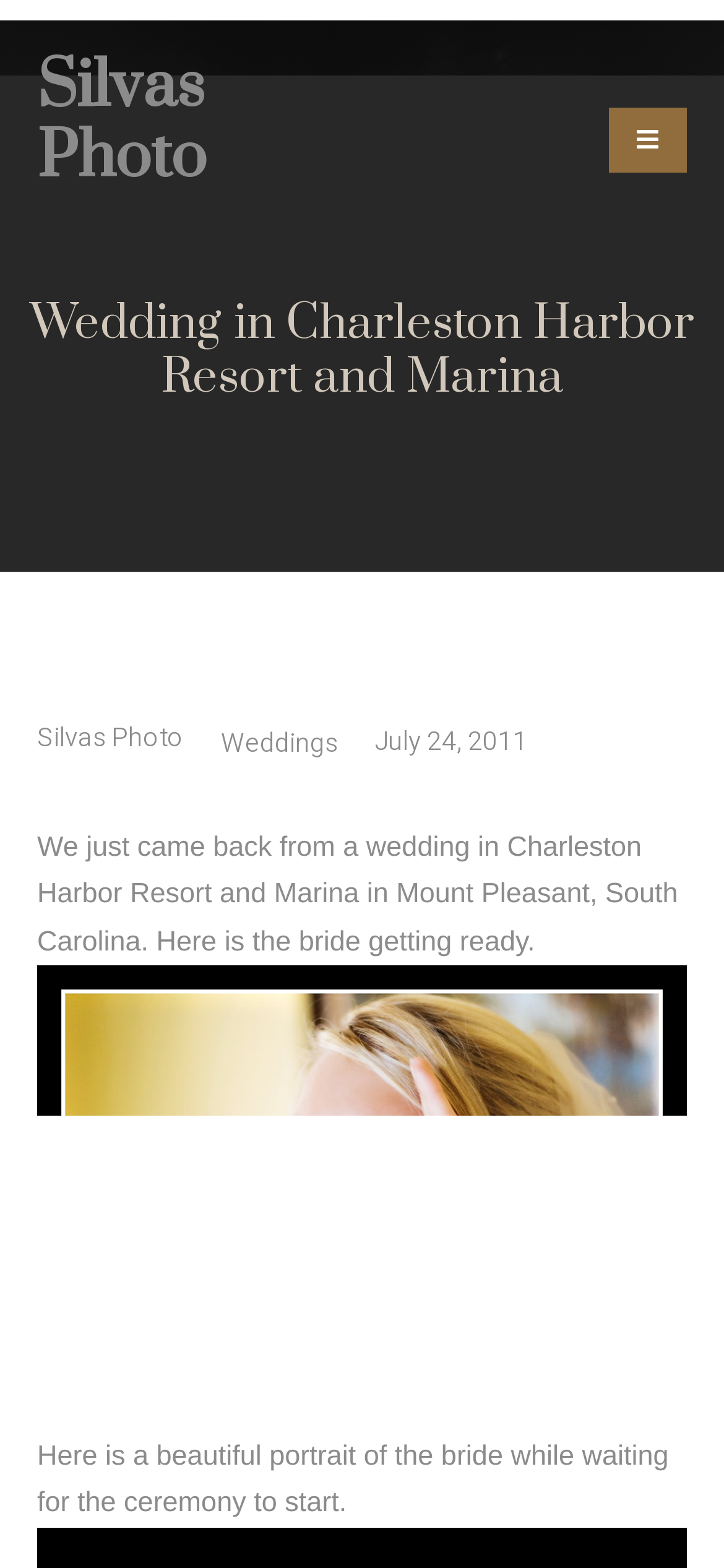Please examine the image and answer the question with a detailed explanation:
How many images are on this webpage?

I determined that there is at least one image on this webpage by finding the image element 'Charleston Harbor Resort and Marina Bridal Preparation' which is likely to be an image related to the wedding event.